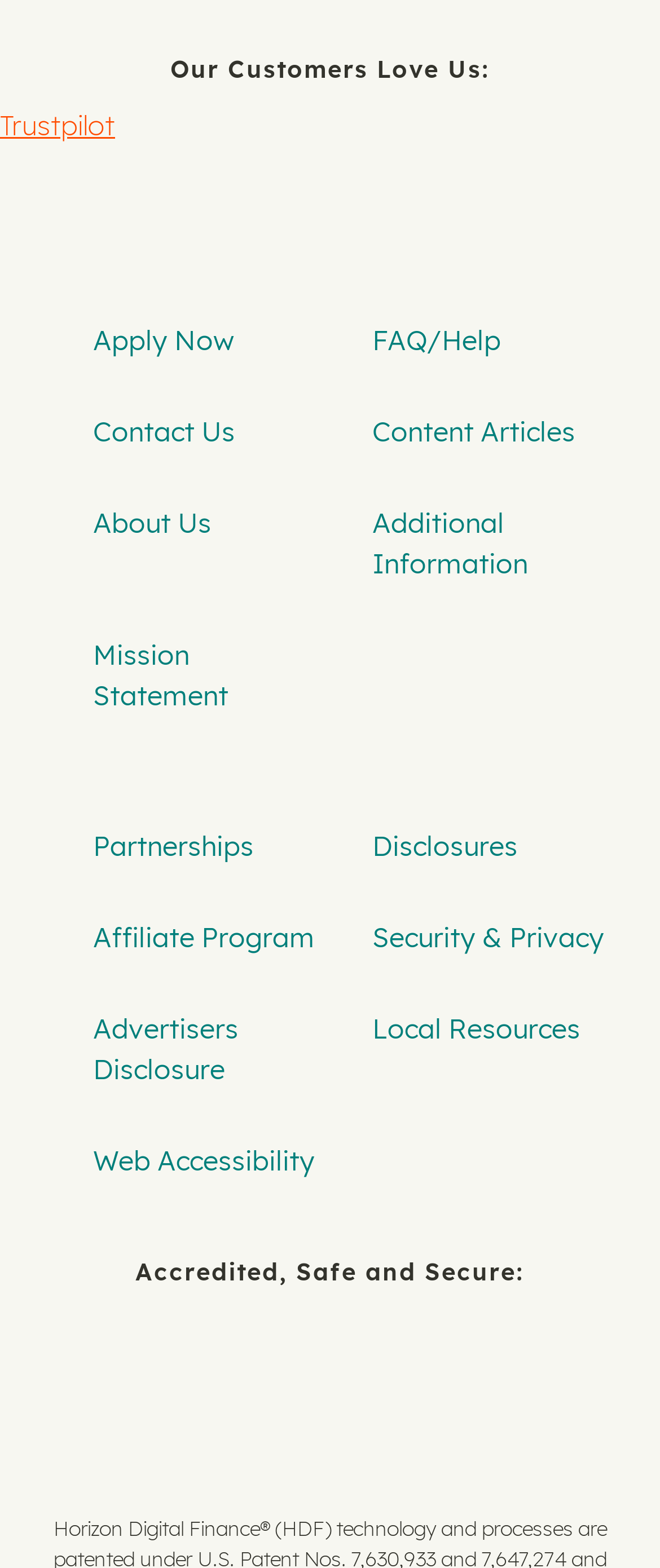Please specify the bounding box coordinates of the clickable region necessary for completing the following instruction: "Learn more about the company's mission". The coordinates must consist of four float numbers between 0 and 1, i.e., [left, top, right, bottom].

[0.141, 0.406, 0.346, 0.454]